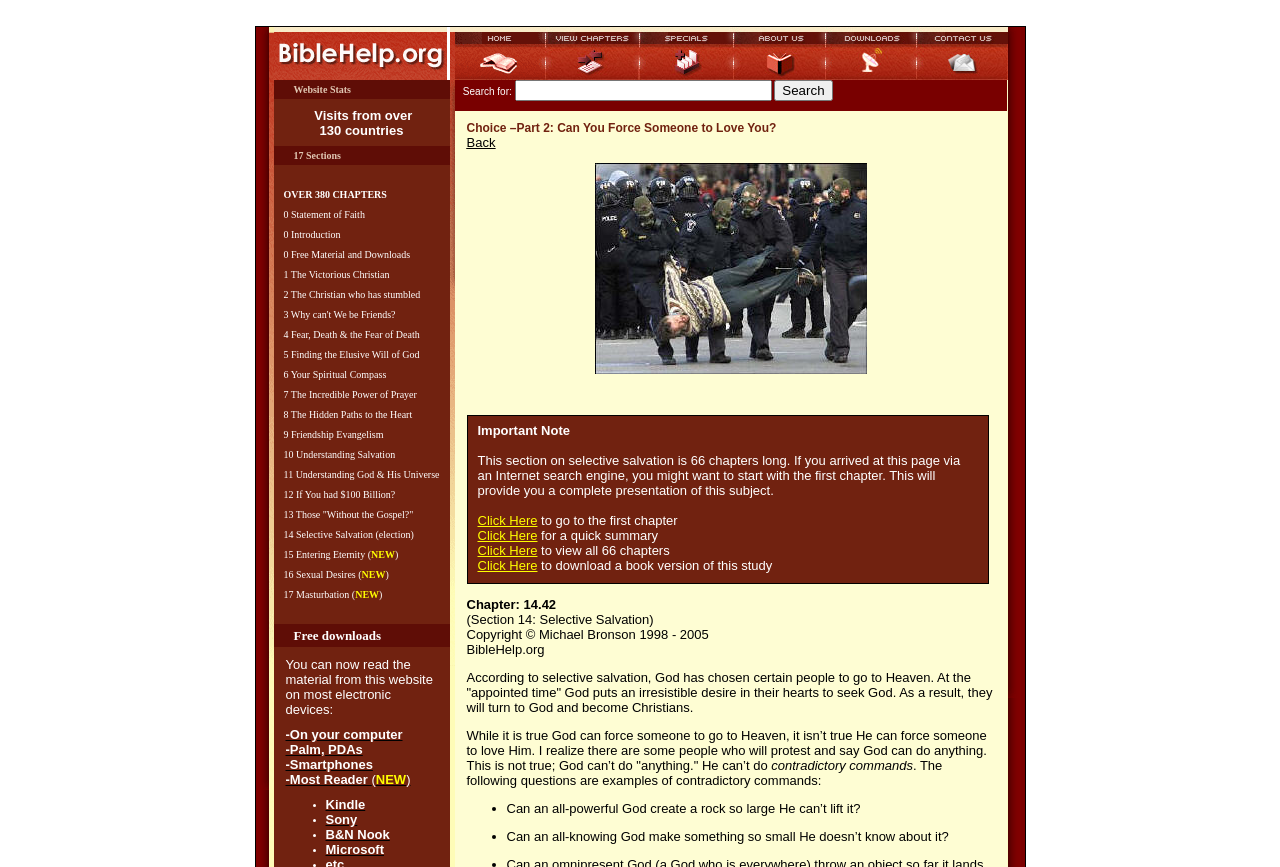How many sections are there on the website?
Please give a detailed answer to the question using the information shown in the image.

The website has 17 sections, which are listed on the webpage. These sections include Statement of Faith, Introduction, Free Material and Downloads, and 14 others.